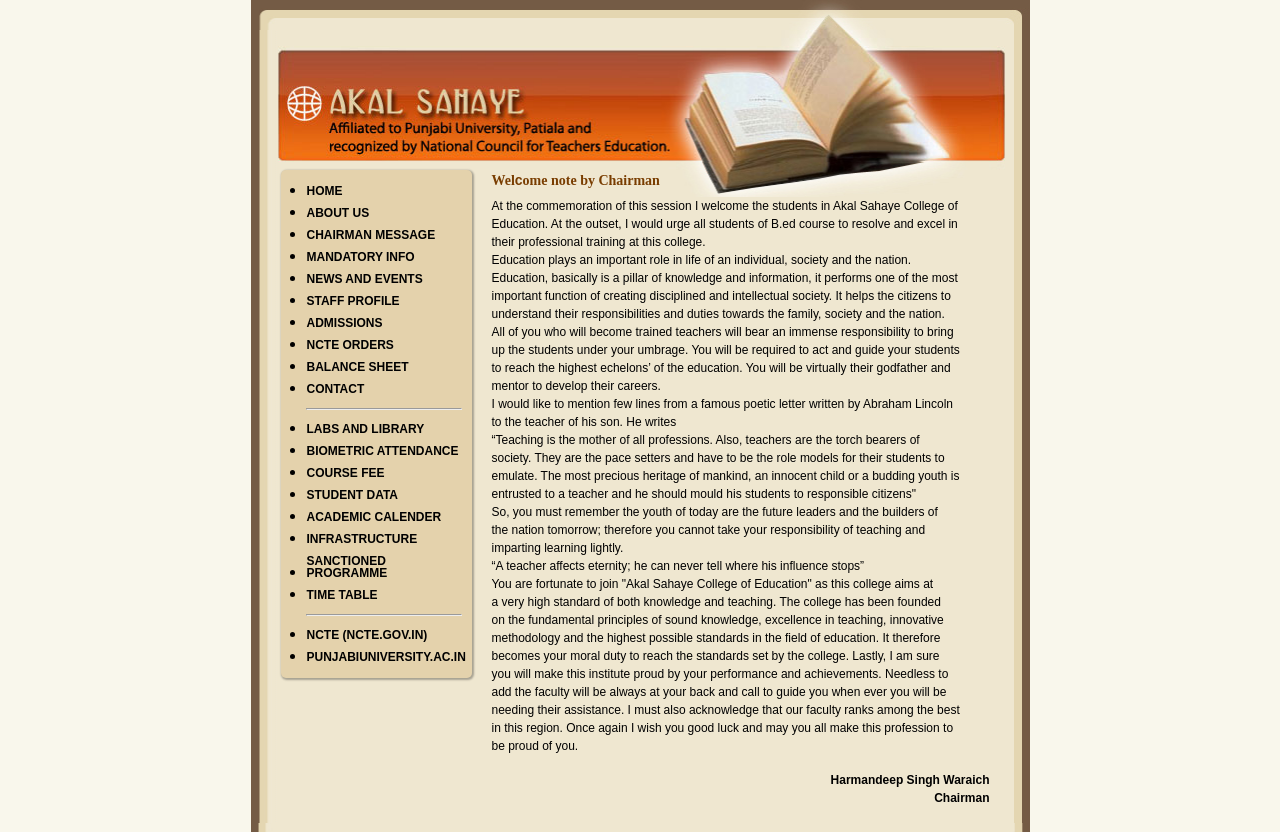Provide a comprehensive description of the webpage.

The webpage is the Chairman's message of Akal Sahaye College of Education. At the top, there are three images aligned horizontally, taking up the full width of the page. Below these images, there is a welcome note from the Chairman, which is a lengthy paragraph discussing the importance of education, the role of teachers, and the responsibilities of students. The Chairman also quotes Abraham Lincoln's letter to his son's teacher, emphasizing the significance of teaching as a profession.

On the left side of the page, there is a vertical menu with 21 links, including "HOME", "ABOUT US", "CHAIRMAN MESSAGE", "MANDATORY INFO", and others. These links are separated by horizontal lines, making it easy to distinguish between them.

The overall layout of the page is simple and easy to navigate, with a clear hierarchy of elements. The Chairman's message is the main focus of the page, and the menu on the left provides quick access to other important sections of the website.